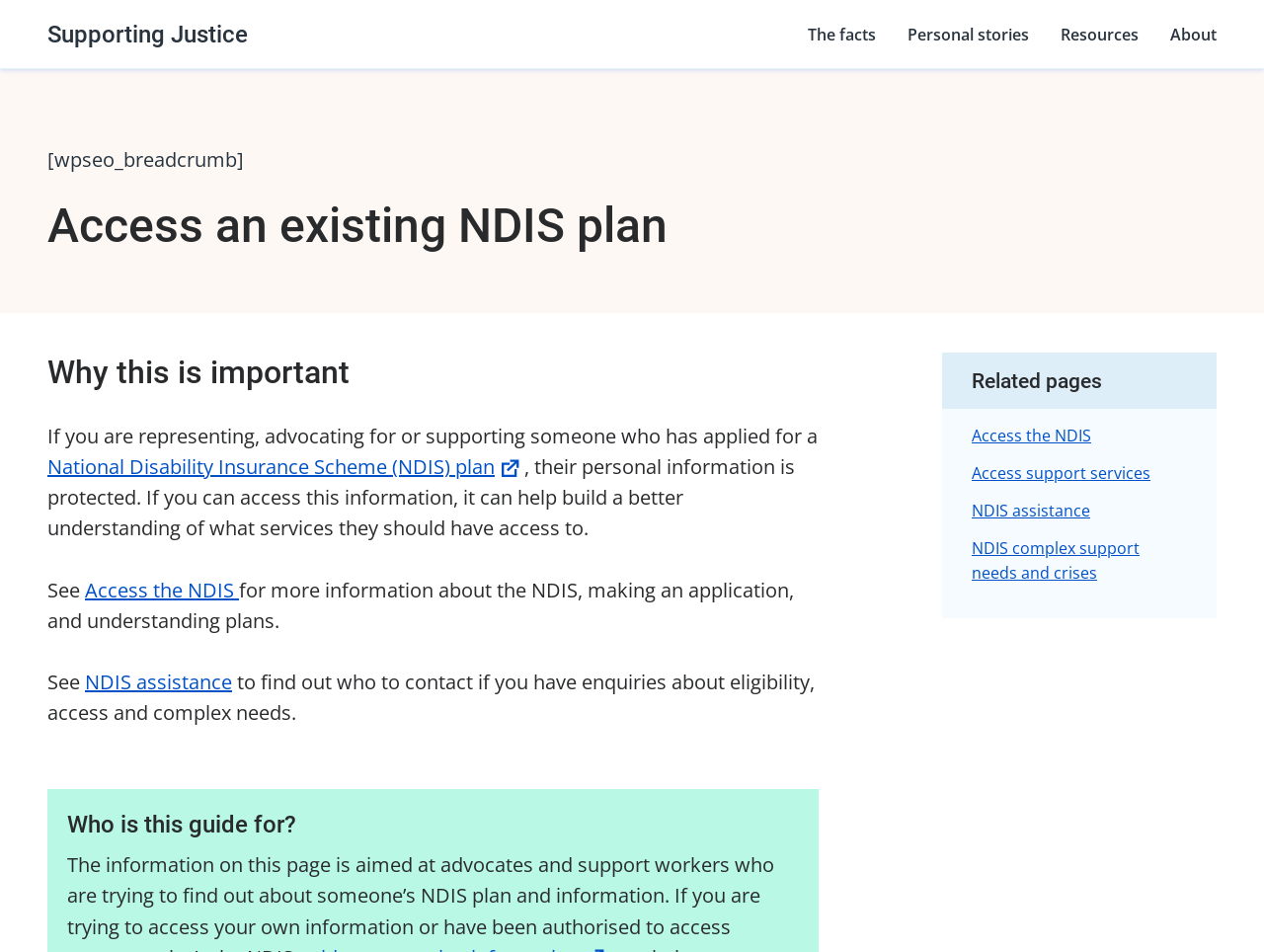Who is this guide for?
Make sure to answer the question with a detailed and comprehensive explanation.

The webpage mentions that this guide is for people who are representing, advocating for, or supporting someone who has applied for an NDIS plan, which implies that the guide is intended for representatives and supporters of individuals with disabilities.